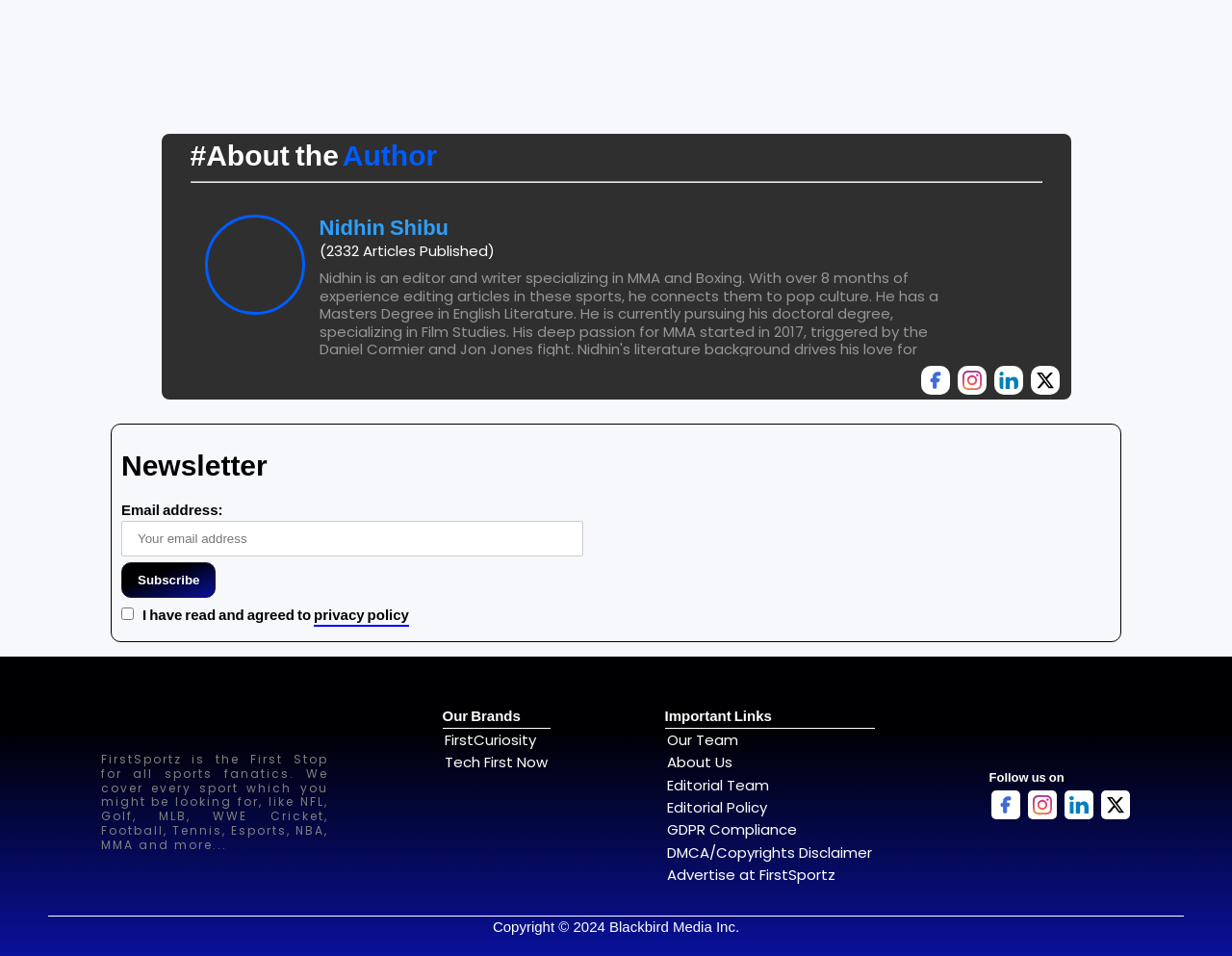Please identify the bounding box coordinates of the element's region that needs to be clicked to fulfill the following instruction: "Follow on Facebook". The bounding box coordinates should consist of four float numbers between 0 and 1, i.e., [left, top, right, bottom].

[0.803, 0.841, 0.829, 0.862]